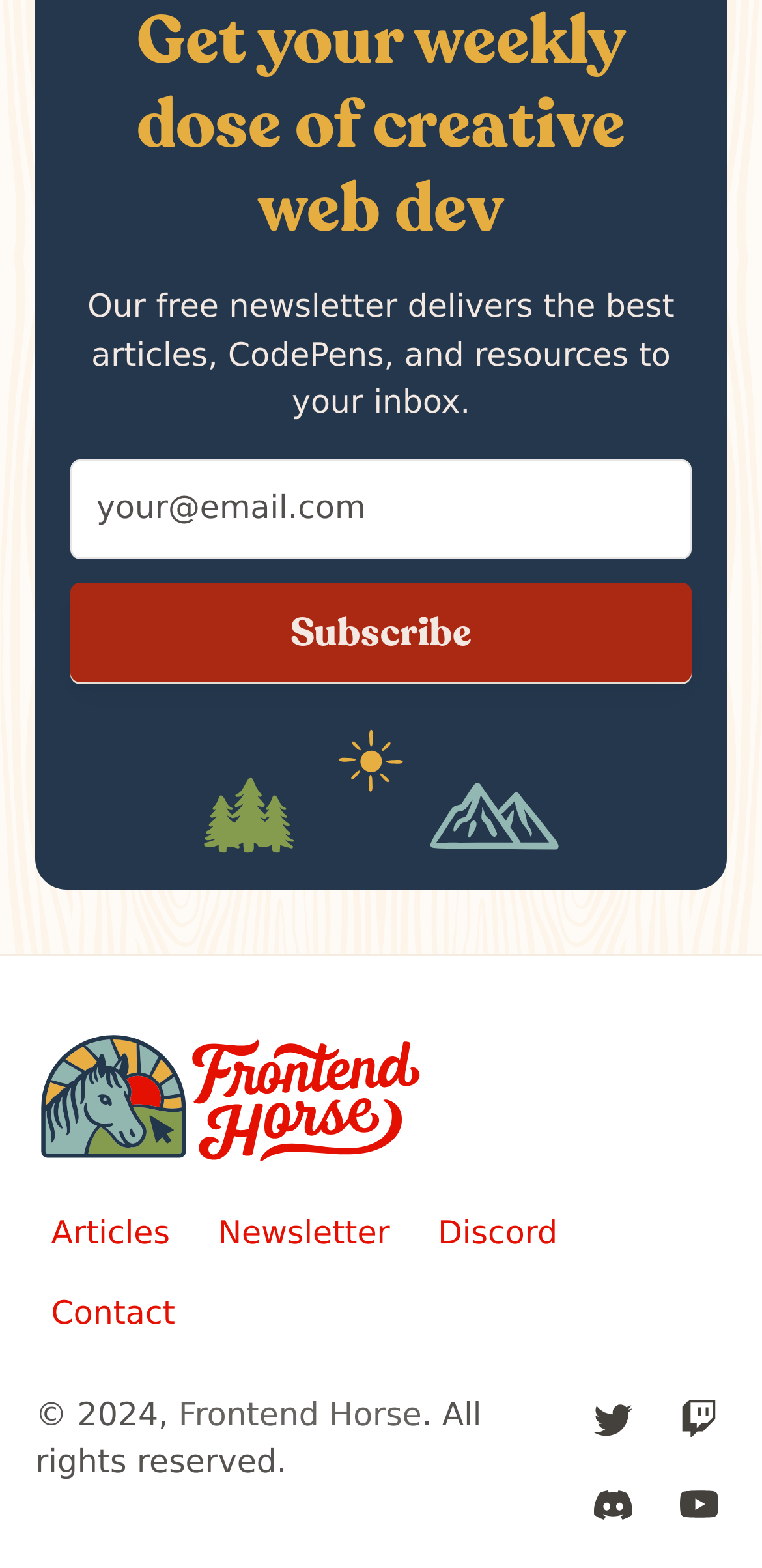Determine the bounding box coordinates of the element's region needed to click to follow the instruction: "Visit Frontend Horse". Provide these coordinates as four float numbers between 0 and 1, formatted as [left, top, right, bottom].

[0.036, 0.643, 0.964, 0.757]